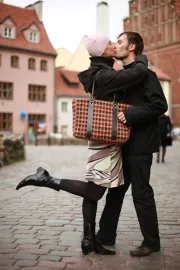Provide a brief response to the question below using one word or phrase:
What is the man holding in his hand?

A large checkered handbag